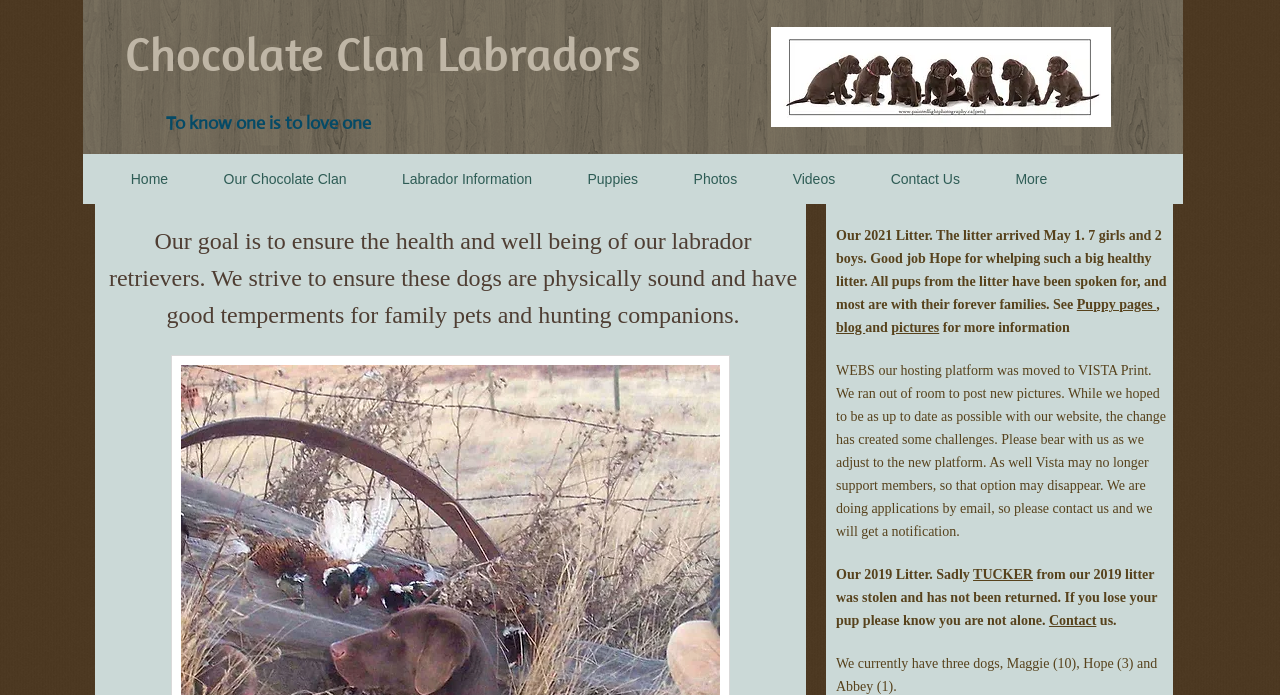Determine the bounding box coordinates for the UI element described. Format the coordinates as (top-left x, top-left y, bottom-right x, bottom-right y) and ensure all values are between 0 and 1. Element description: Puppy pages

[0.841, 0.432, 0.903, 0.447]